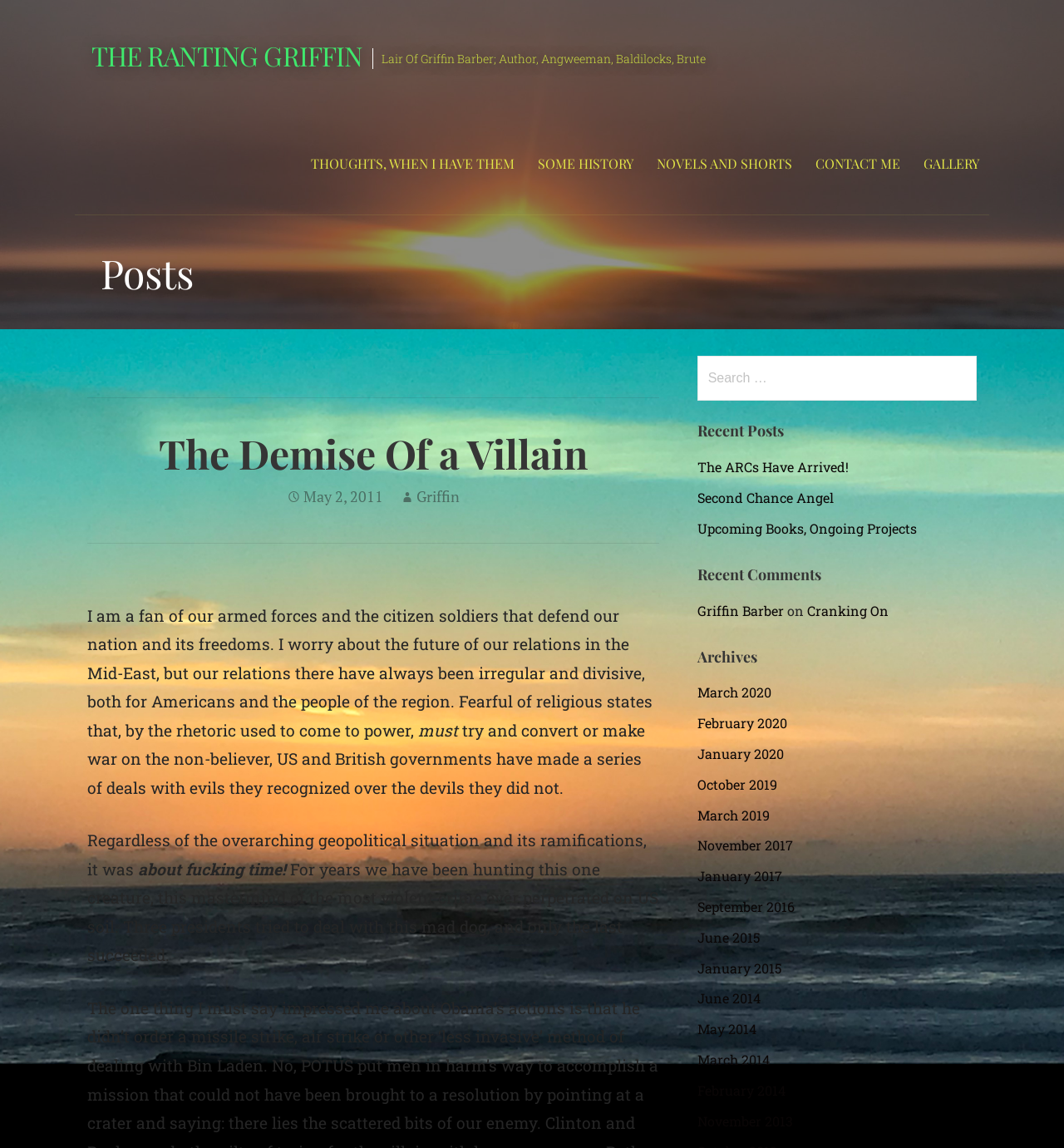Locate the bounding box coordinates of the element that needs to be clicked to carry out the instruction: "Search for something". The coordinates should be given as four float numbers ranging from 0 to 1, i.e., [left, top, right, bottom].

[0.655, 0.31, 0.918, 0.349]